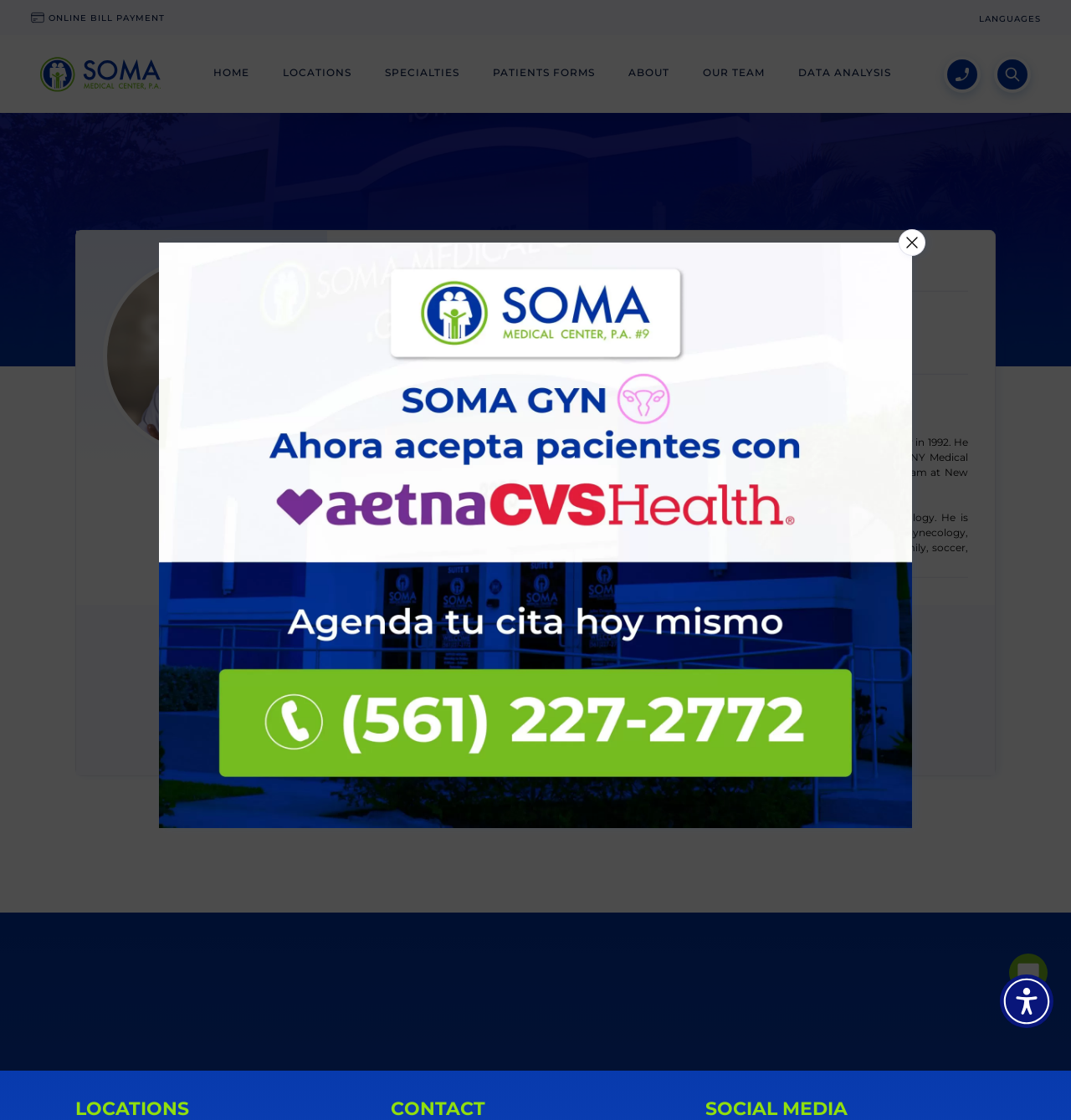Please determine the bounding box coordinates of the element's region to click for the following instruction: "Click the ONLINE BILL PAYMENT link".

[0.025, 0.006, 0.157, 0.025]